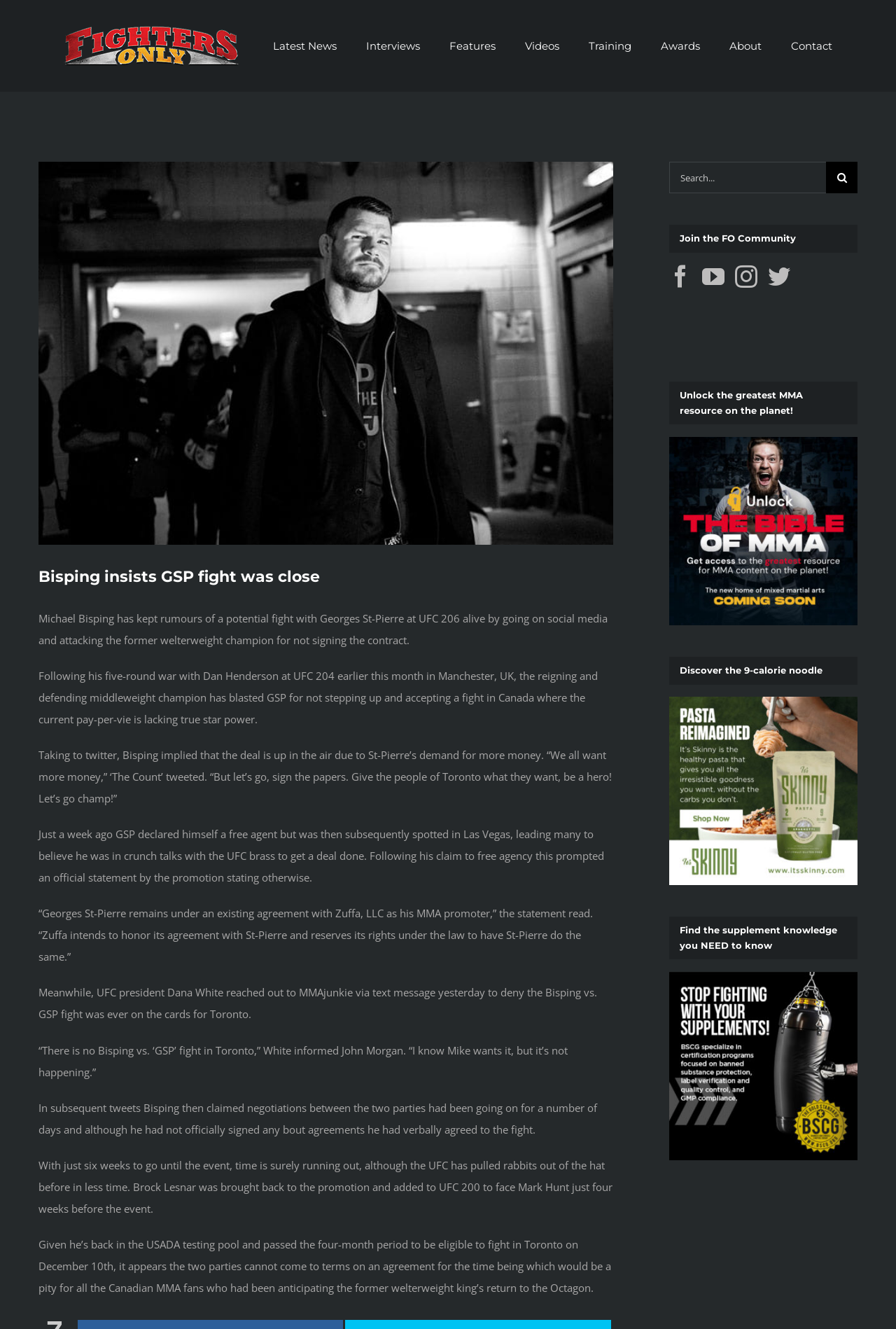Offer an extensive depiction of the webpage and its key elements.

The webpage is about a news article discussing a potential fight between Michael Bisping and Georges St-Pierre at UFC 206. At the top left corner, there is a logo of "Fighters Only" with a navigation menu below it, containing links to "Latest News", "Interviews", "Features", "Videos", "Training", "Awards", "About", and "Contact". 

Below the navigation menu, there is a large heading "Bisping insists GSP fight was close" followed by a static text describing the article's content. The article is divided into several paragraphs, each discussing different aspects of the potential fight, including Bisping's tweets, GSP's declaration of free agency, and UFC president Dana White's denial of the fight.

On the right side of the page, there is a complementary section with a search bar at the top, allowing users to search for specific content. Below the search bar, there are links to join the "FO Community" on various social media platforms, including Facebook, YouTube, Instagram, and Twitter. 

Further down, there are several headings and links promoting various products or services, including a 9-calorie noodle and supplement knowledge. At the very bottom of the page, there is a link to go back to the top of the page.